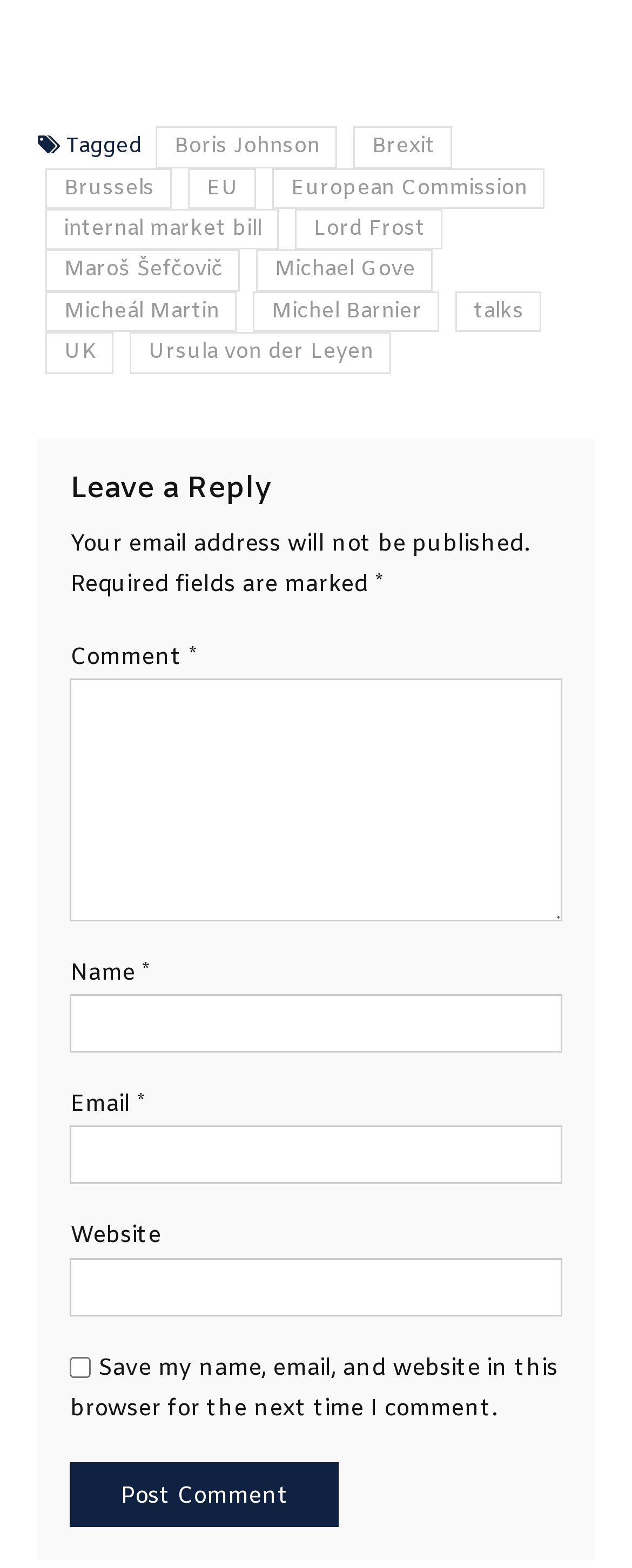Predict the bounding box coordinates of the UI element that matches this description: "parent_node: Comment * name="comment"". The coordinates should be in the format [left, top, right, bottom] with each value between 0 and 1.

[0.111, 0.433, 0.889, 0.588]